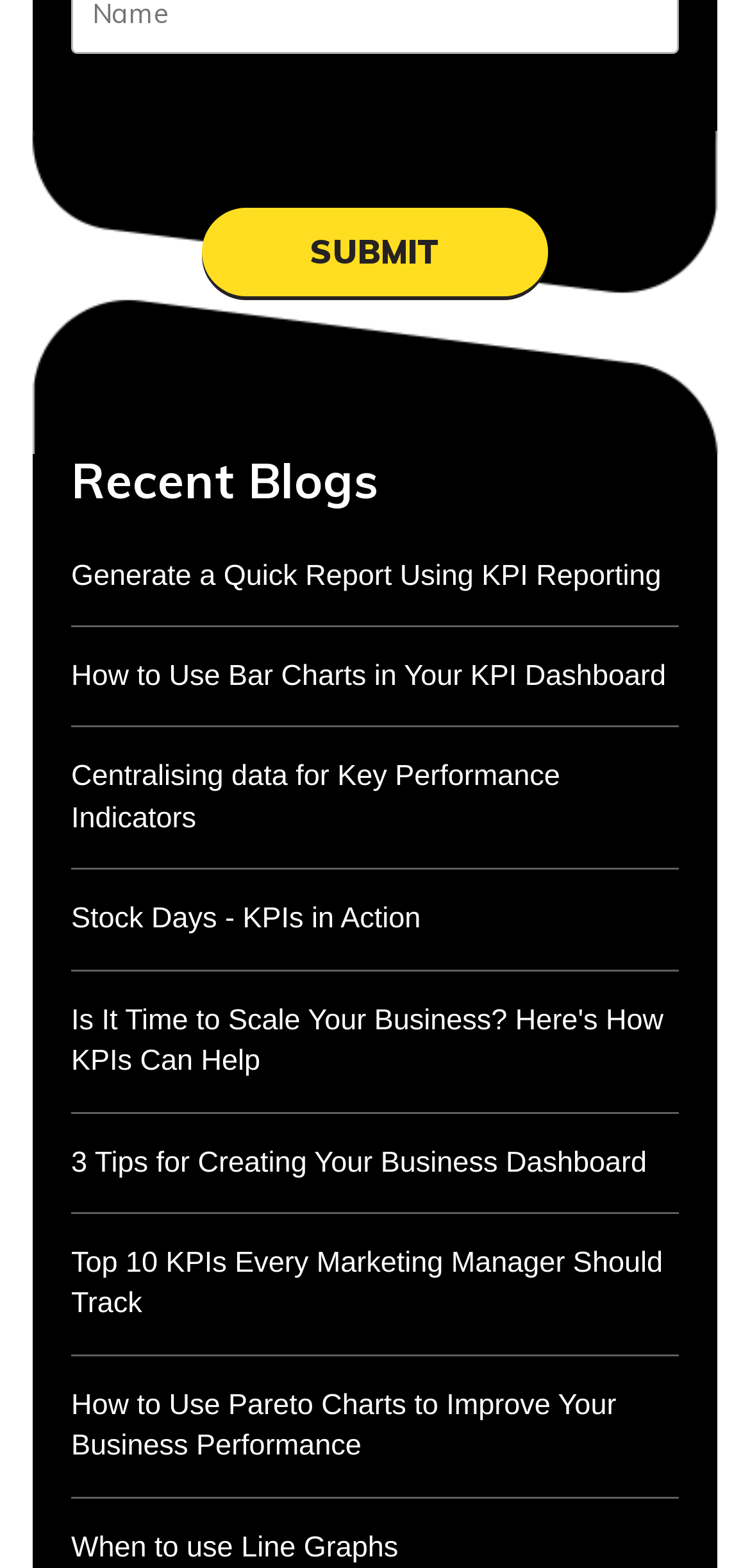Please identify the bounding box coordinates of the clickable element to fulfill the following instruction: "Explore centralising data for key performance indicators". The coordinates should be four float numbers between 0 and 1, i.e., [left, top, right, bottom].

[0.095, 0.467, 0.747, 0.551]